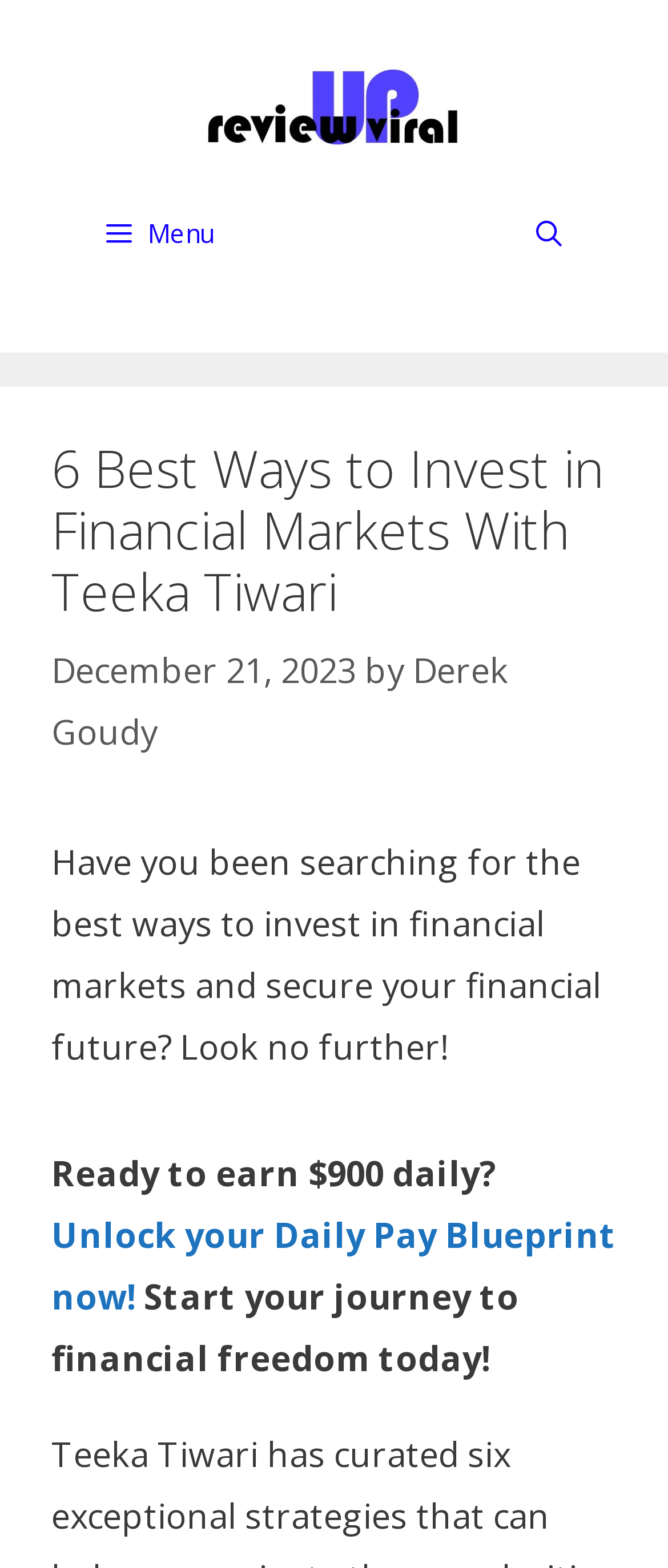For the following element description, predict the bounding box coordinates in the format (top-left x, top-left y, bottom-right x, bottom-right y). All values should be floating point numbers between 0 and 1. Description: Menu

[0.103, 0.115, 0.897, 0.181]